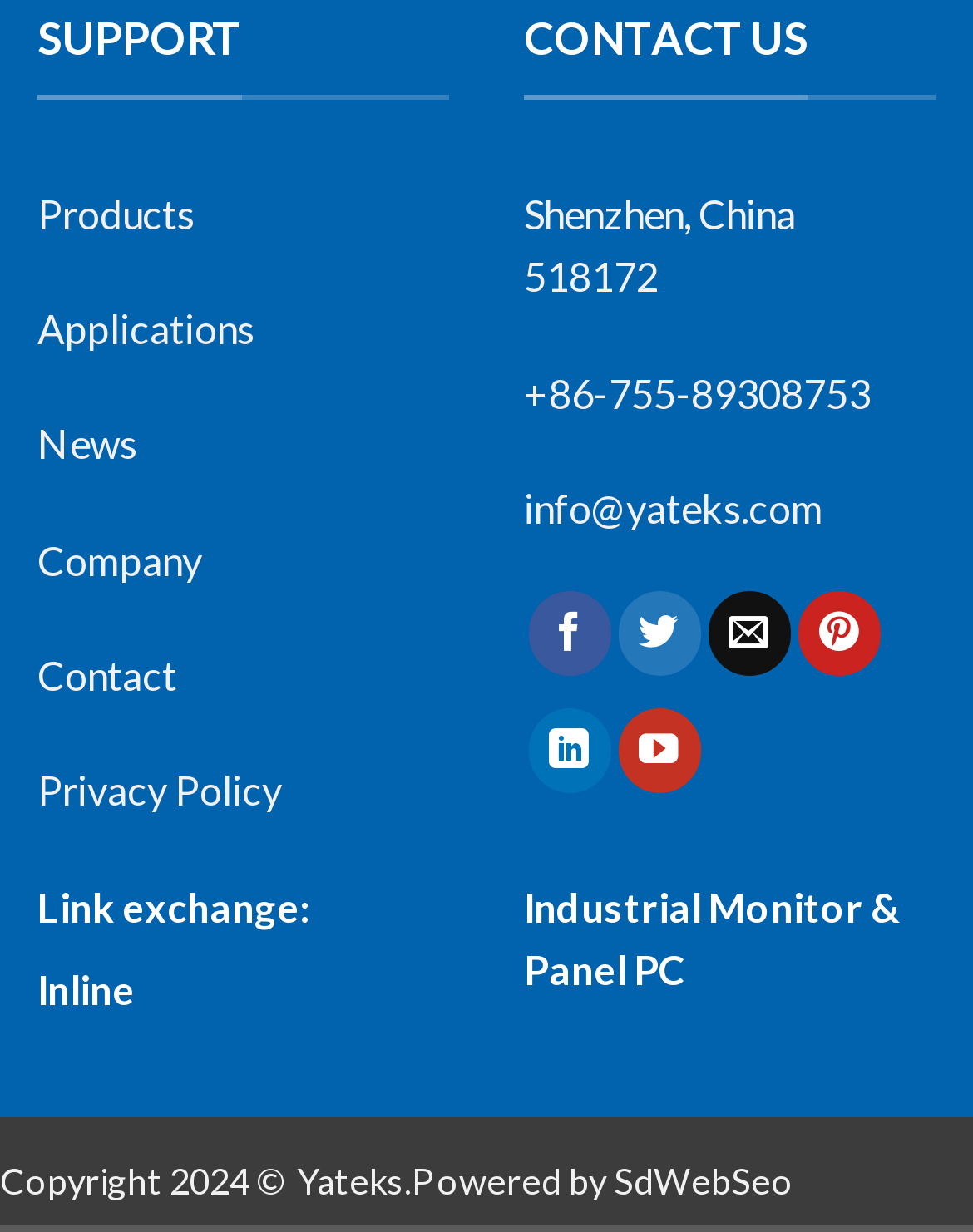Please study the image and answer the question comprehensively:
What is the phone number of the company?

I found the phone number of the company by looking at the 'CONTACT US' section, where it is stated as '+86-755-89308753'.